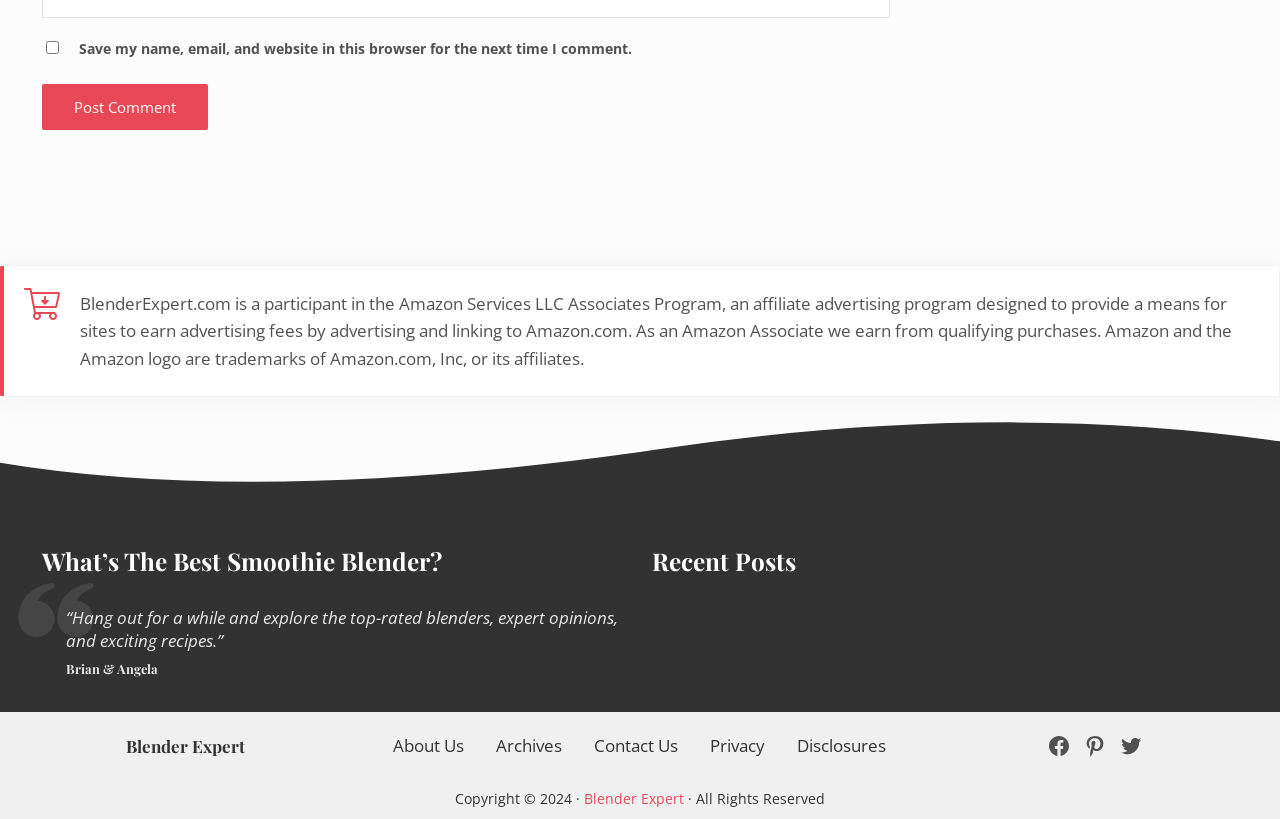Use a single word or phrase to answer the question:
How many social media links are there?

3